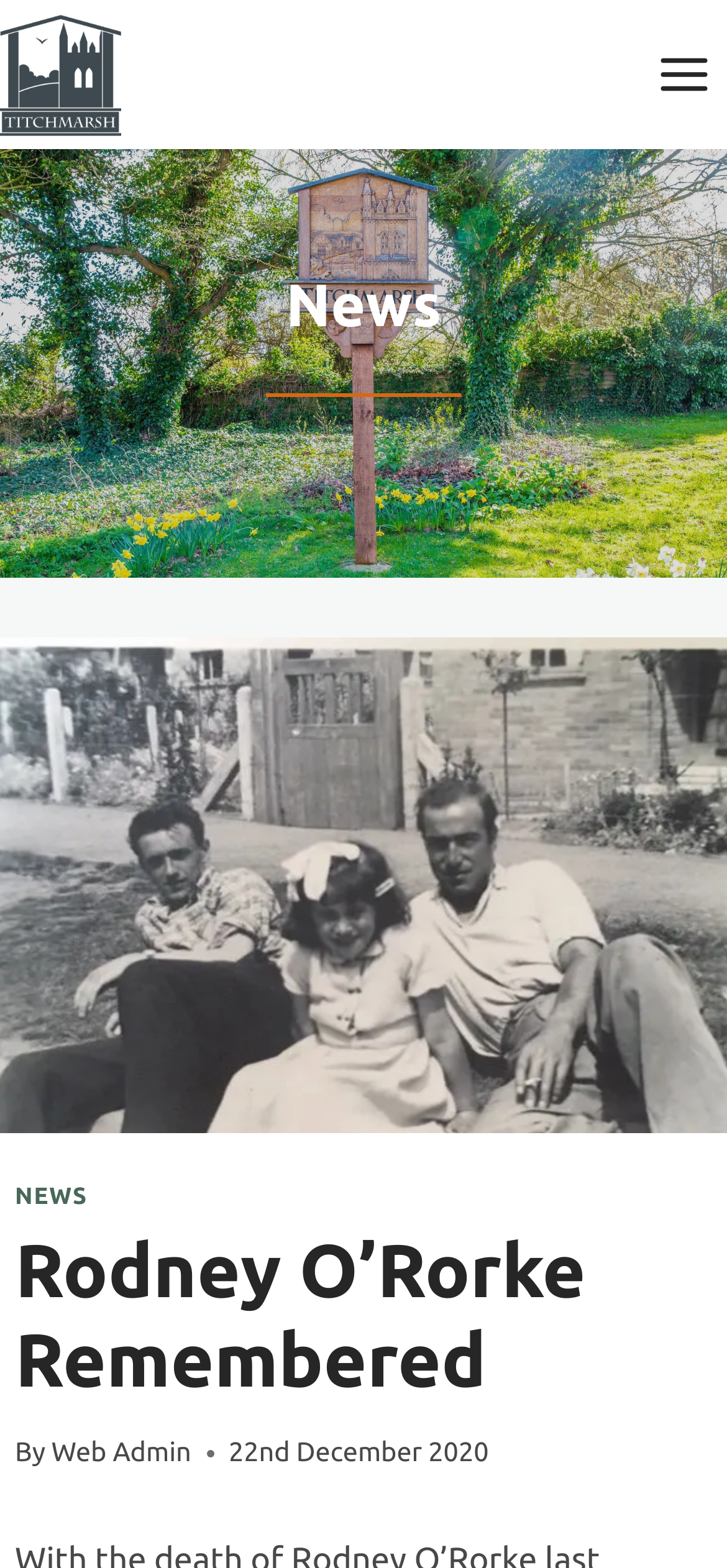Answer the question with a brief word or phrase:
When was the article published?

22nd December 2020